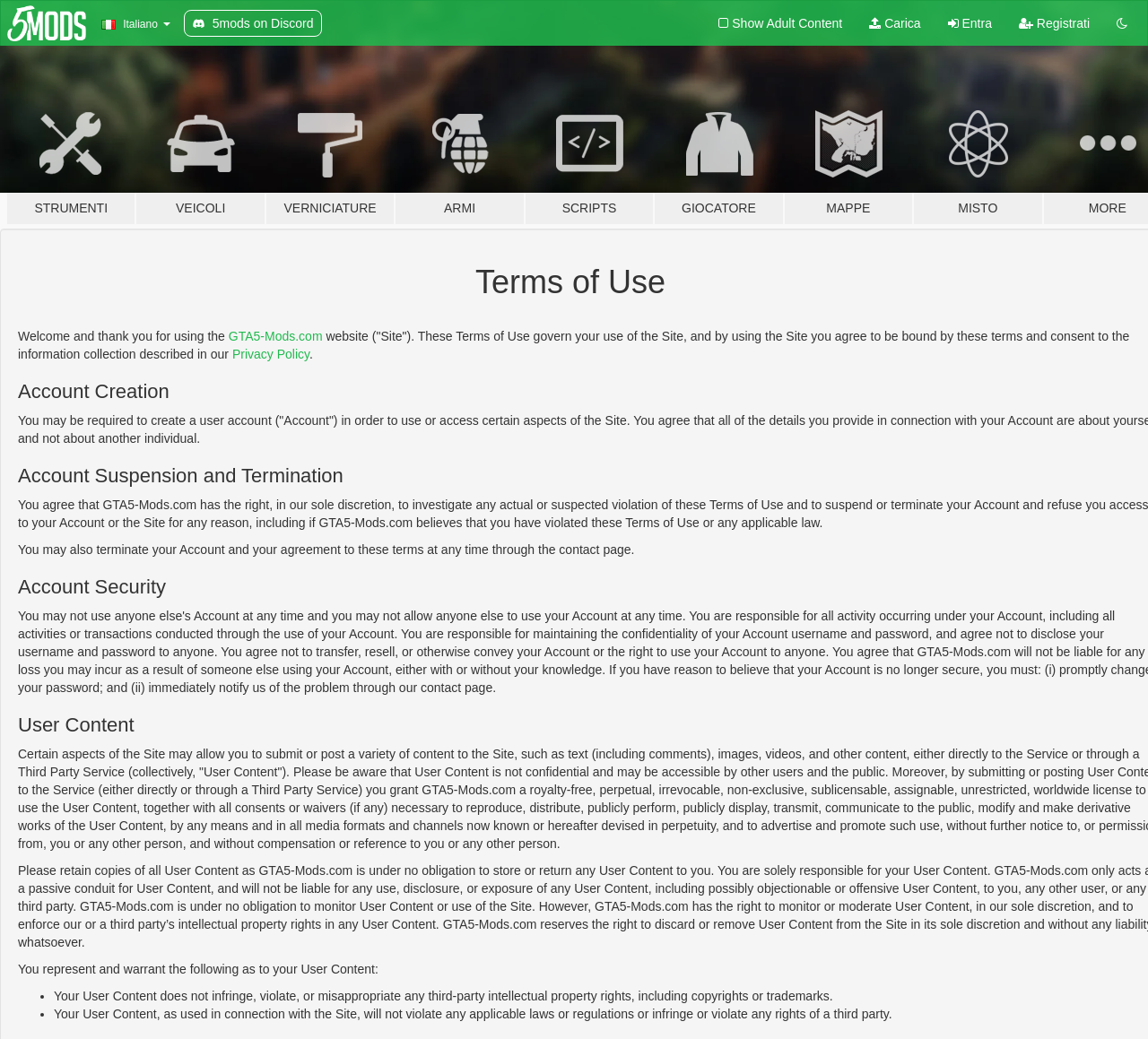Identify the coordinates of the bounding box for the element that must be clicked to accomplish the instruction: "Show Adult Content".

[0.614, 0.001, 0.746, 0.044]